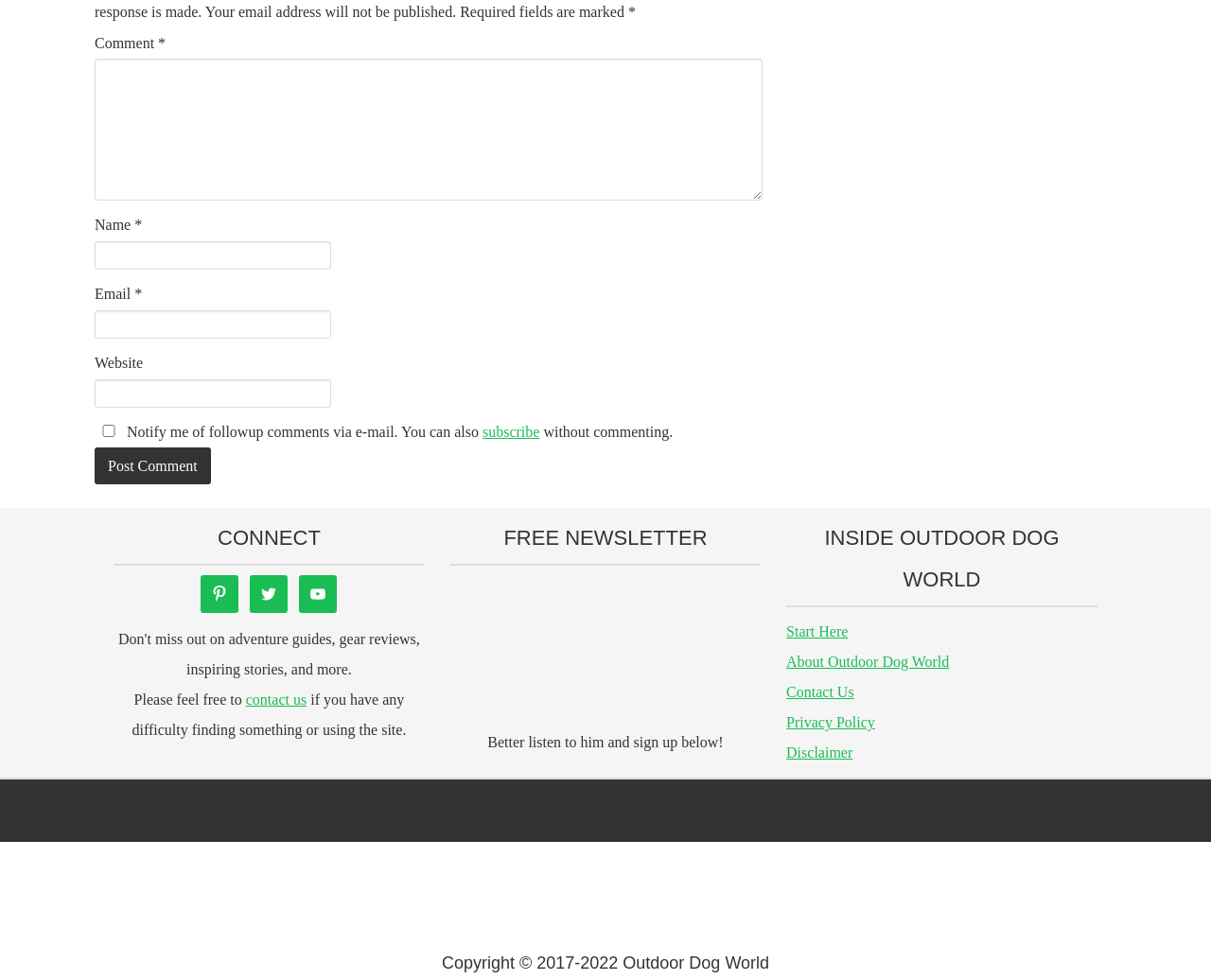What is the purpose of the comment section?
Provide a thorough and detailed answer to the question.

The comment section is comprised of several input fields, including 'Comment', 'Name', 'Email', and 'Website', which suggests that users can leave a comment on the webpage. The presence of a 'Post Comment' button further supports this conclusion.